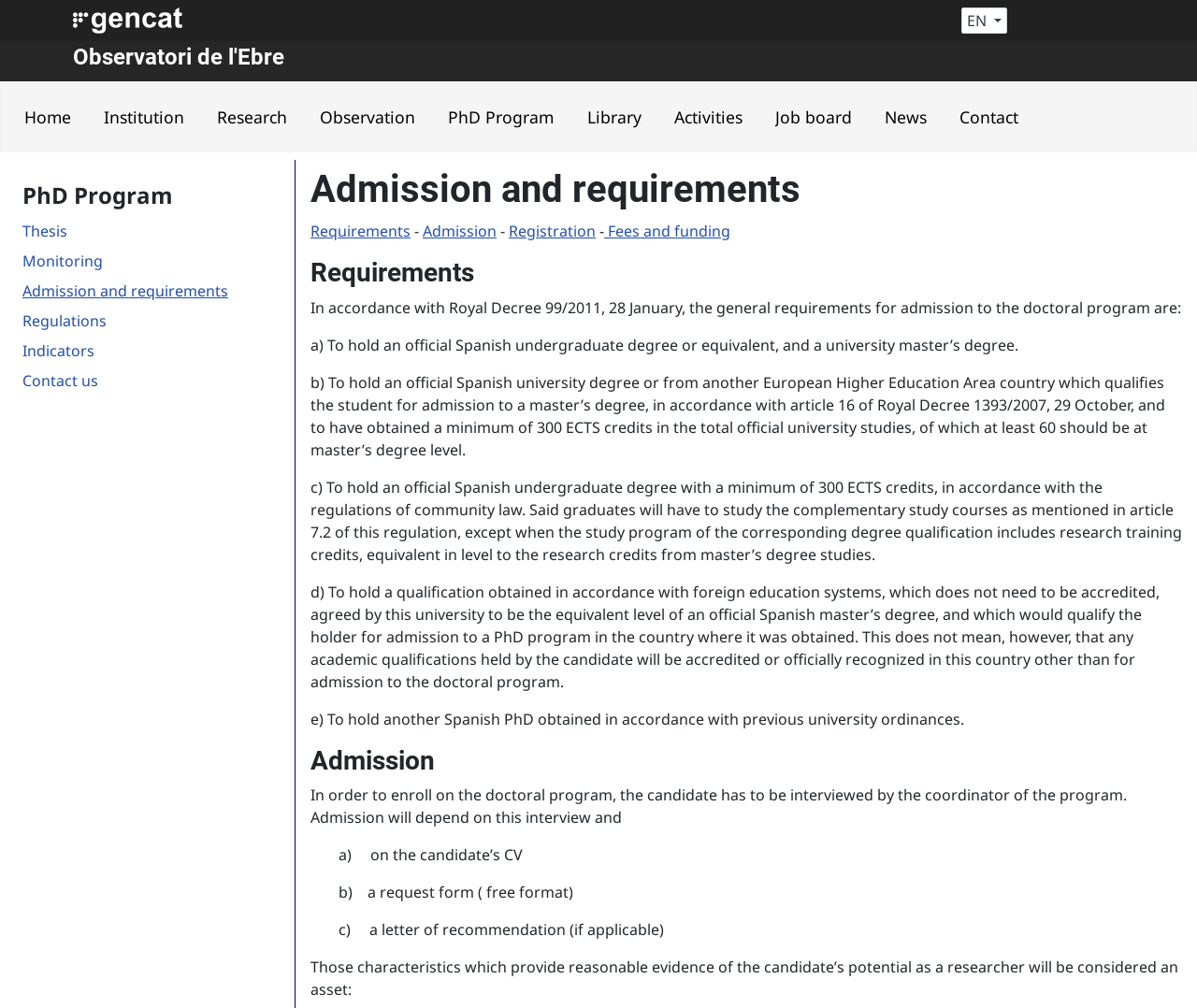Please determine the bounding box coordinates, formatted as (top-left x, top-left y, bottom-right x, bottom-right y), with all values as floating point numbers between 0 and 1. Identify the bounding box of the region described as: Job board

[0.648, 0.104, 0.712, 0.128]